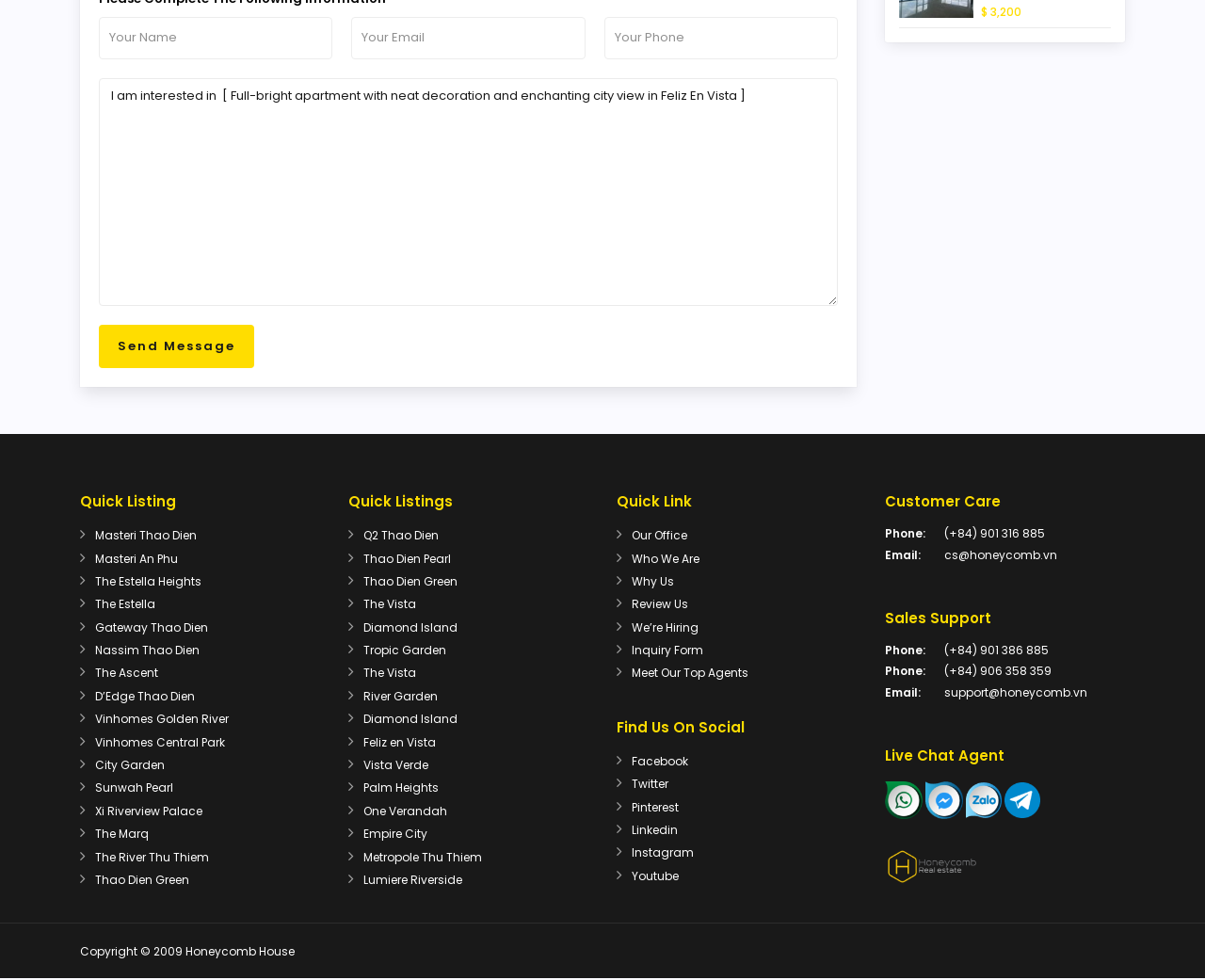What types of links are listed under 'Quick Listings'?
Analyze the image and provide a thorough answer to the question.

The links listed under 'Quick Listings' appear to be related to various properties, such as Masteri Thao Dien, Masteri An Phu, and The Estella Heights. These links likely lead to more information about each property, including details, features, and possibly pricing.